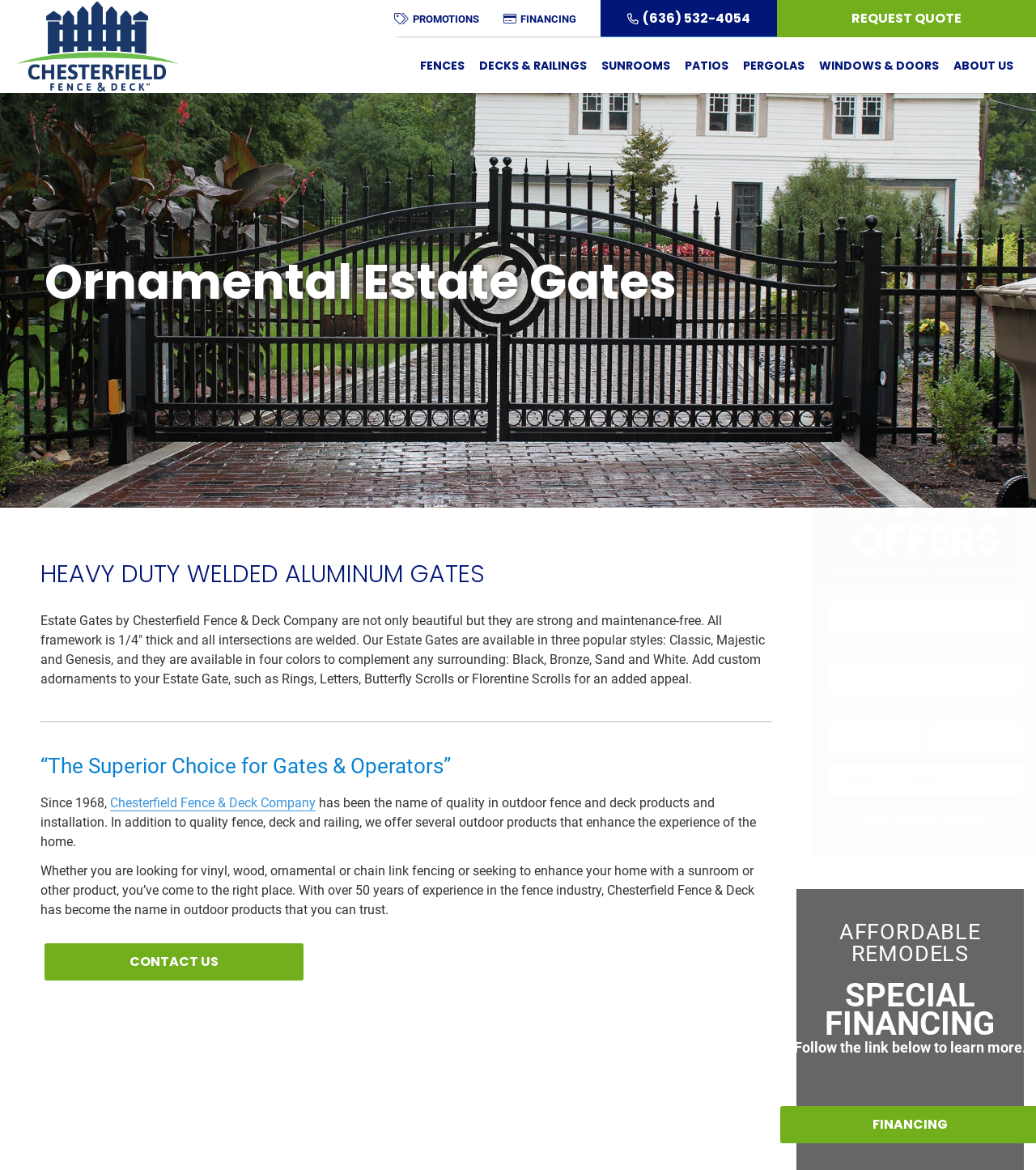Please locate the bounding box coordinates of the element that should be clicked to complete the given instruction: "Click the 'REQUEST QUOTE' button".

[0.75, 0.0, 1.0, 0.032]